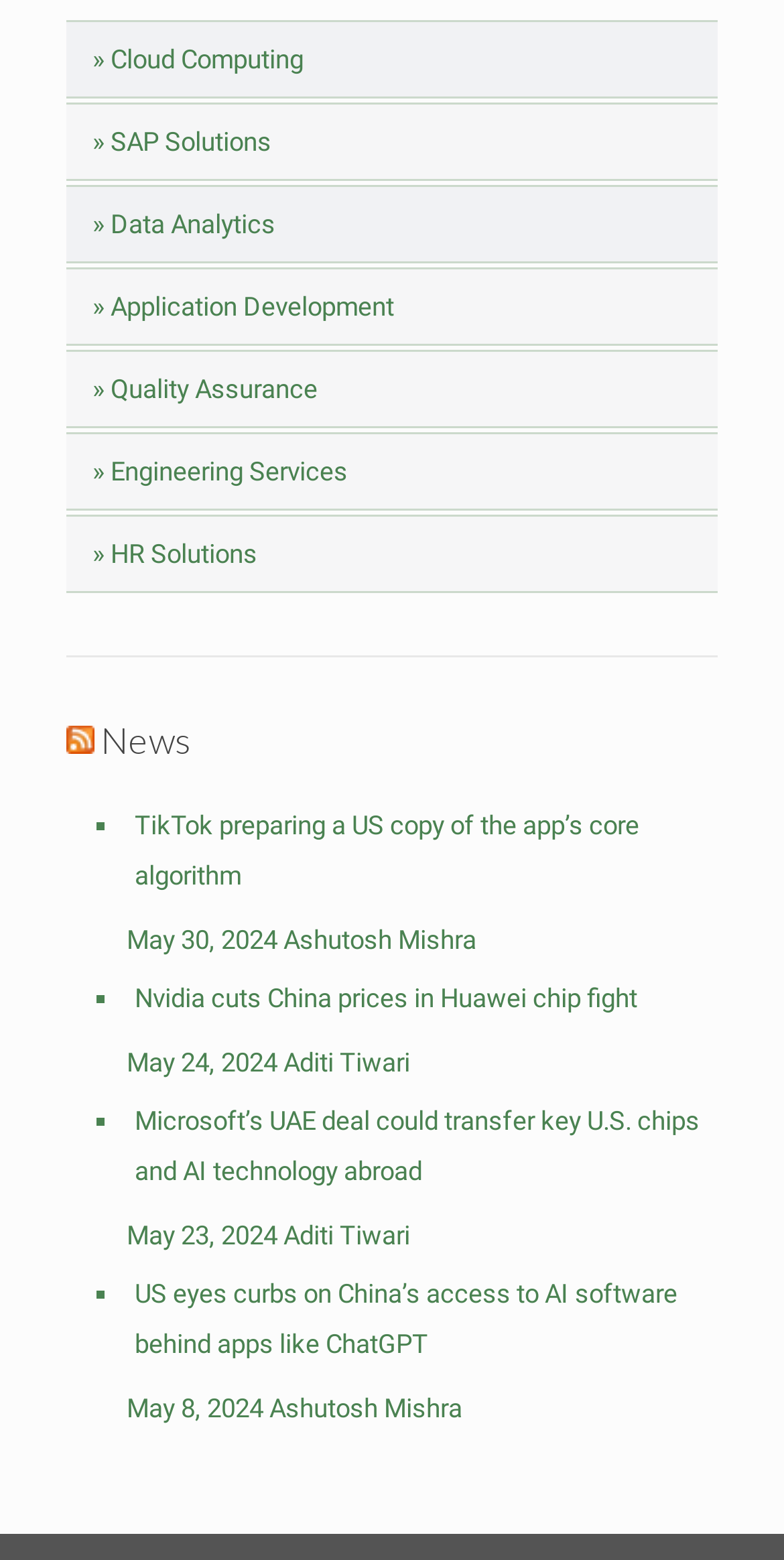Answer the question below with a single word or a brief phrase: 
What is the date of the article about Nvidia cutting China prices in Huawei chip fight?

May 24, 2024